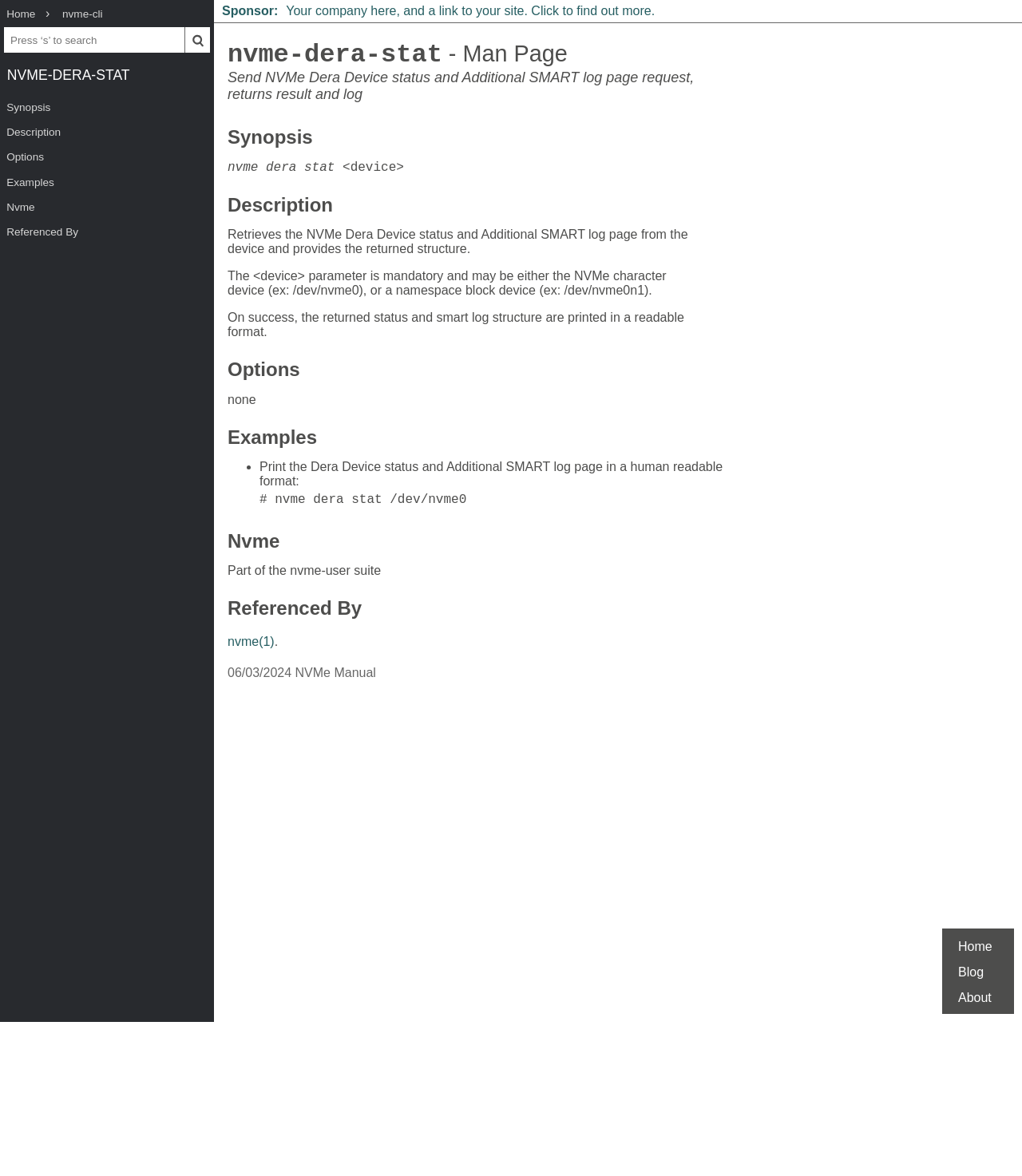Identify the bounding box coordinates of the section to be clicked to complete the task described by the following instruction: "Search man pages". The coordinates should be four float numbers between 0 and 1, formatted as [left, top, right, bottom].

[0.004, 0.023, 0.18, 0.045]